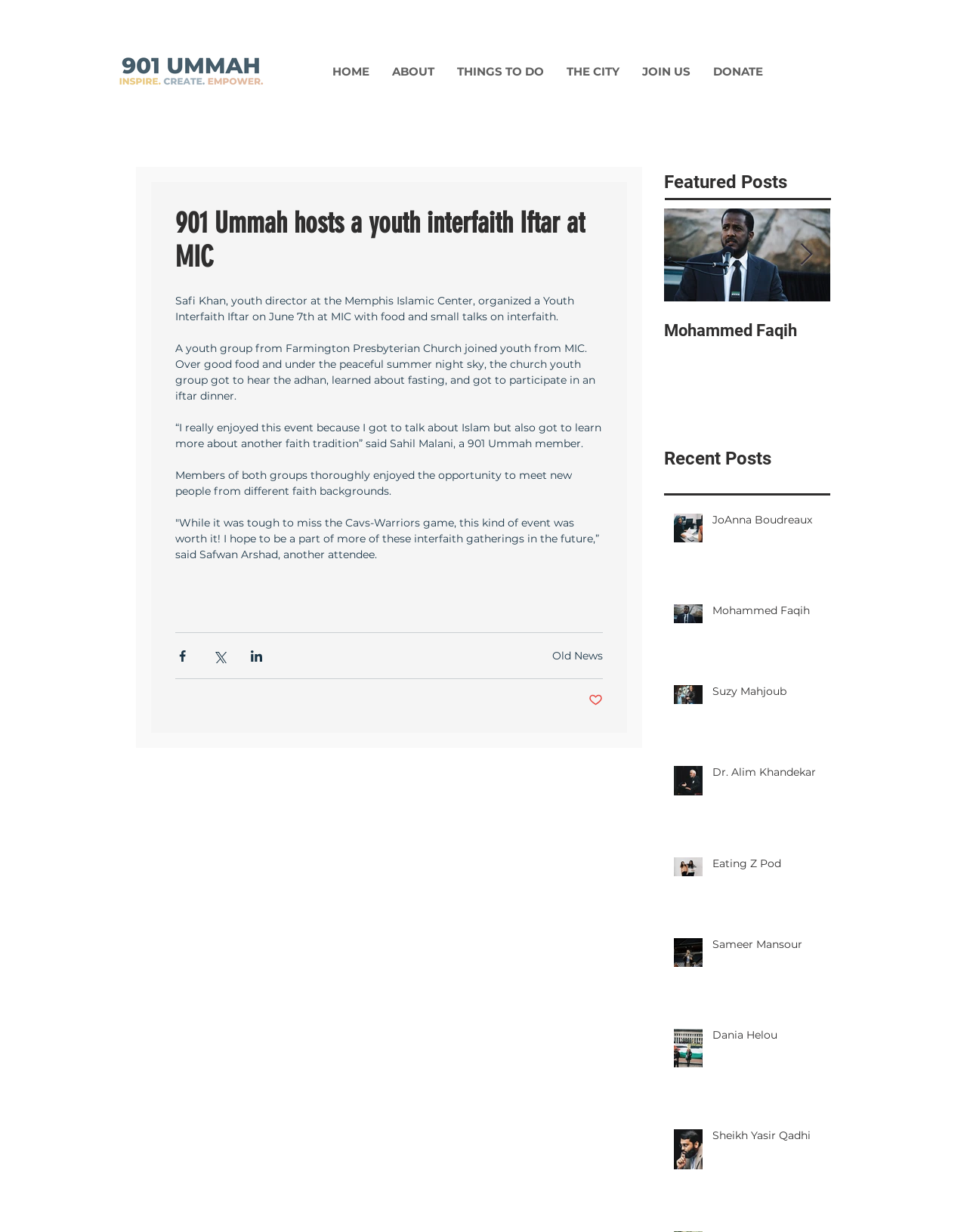What is the name of the church that participated in the interfaith event?
Refer to the image and give a detailed answer to the question.

The article mentions 'A youth group from Farmington Presbyterian Church joined youth from MIC.' From this sentence, we can infer that the church that participated in the interfaith event is the Farmington Presbyterian Church.